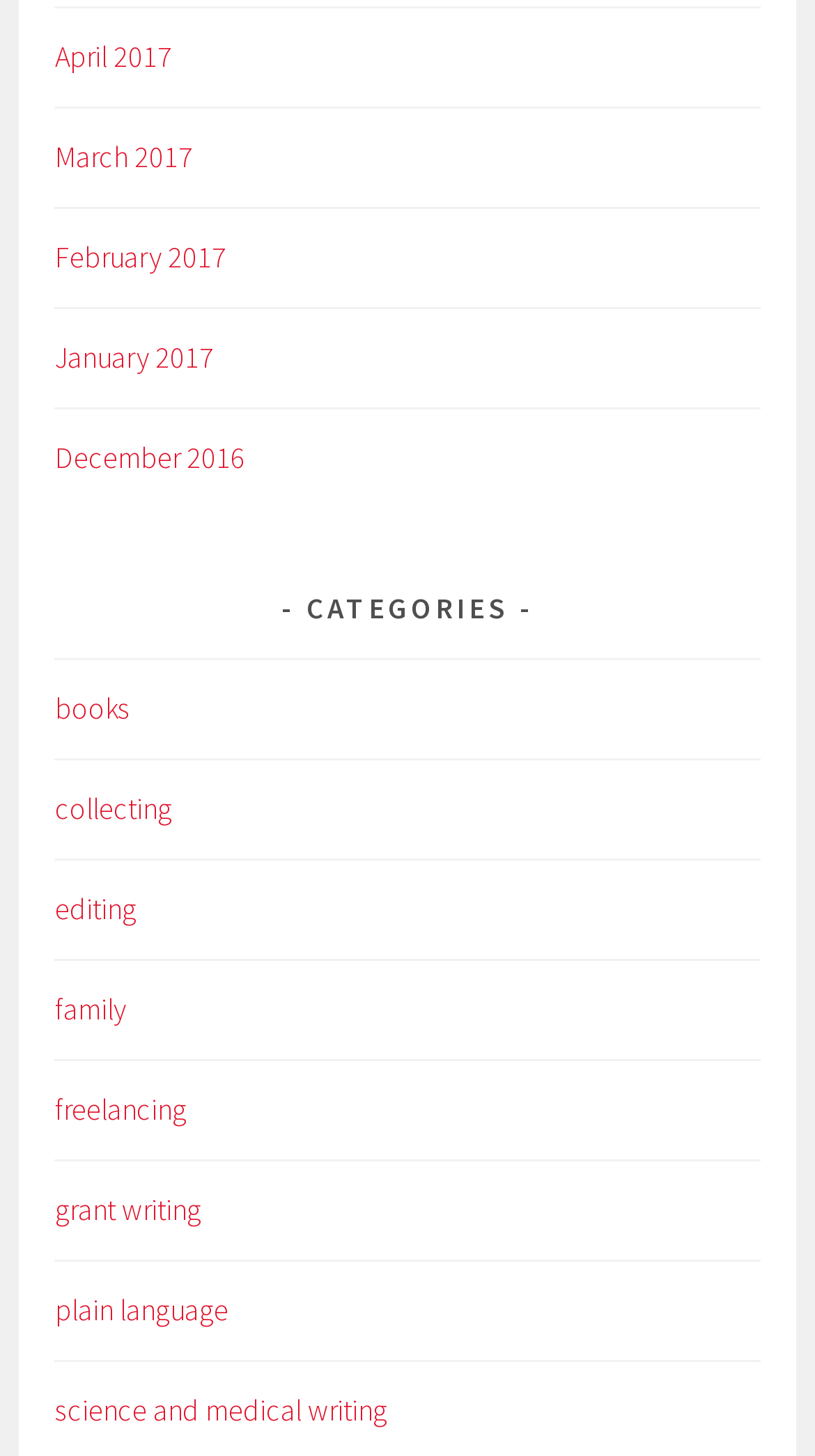Please find the bounding box coordinates of the clickable region needed to complete the following instruction: "Read the recent posts". The bounding box coordinates must consist of four float numbers between 0 and 1, i.e., [left, top, right, bottom].

None